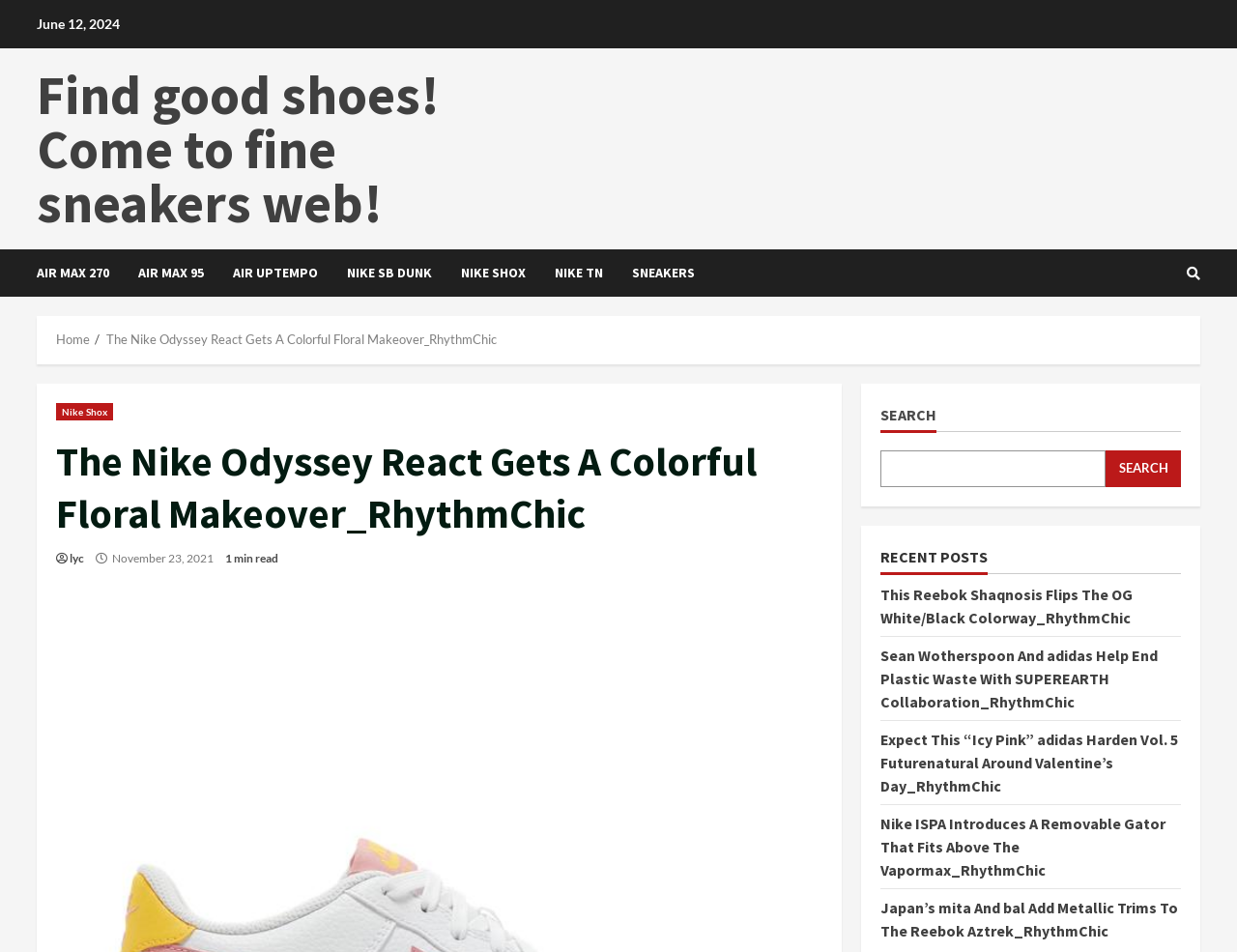How many recent posts are listed on the webpage?
Based on the image, provide your answer in one word or phrase.

5